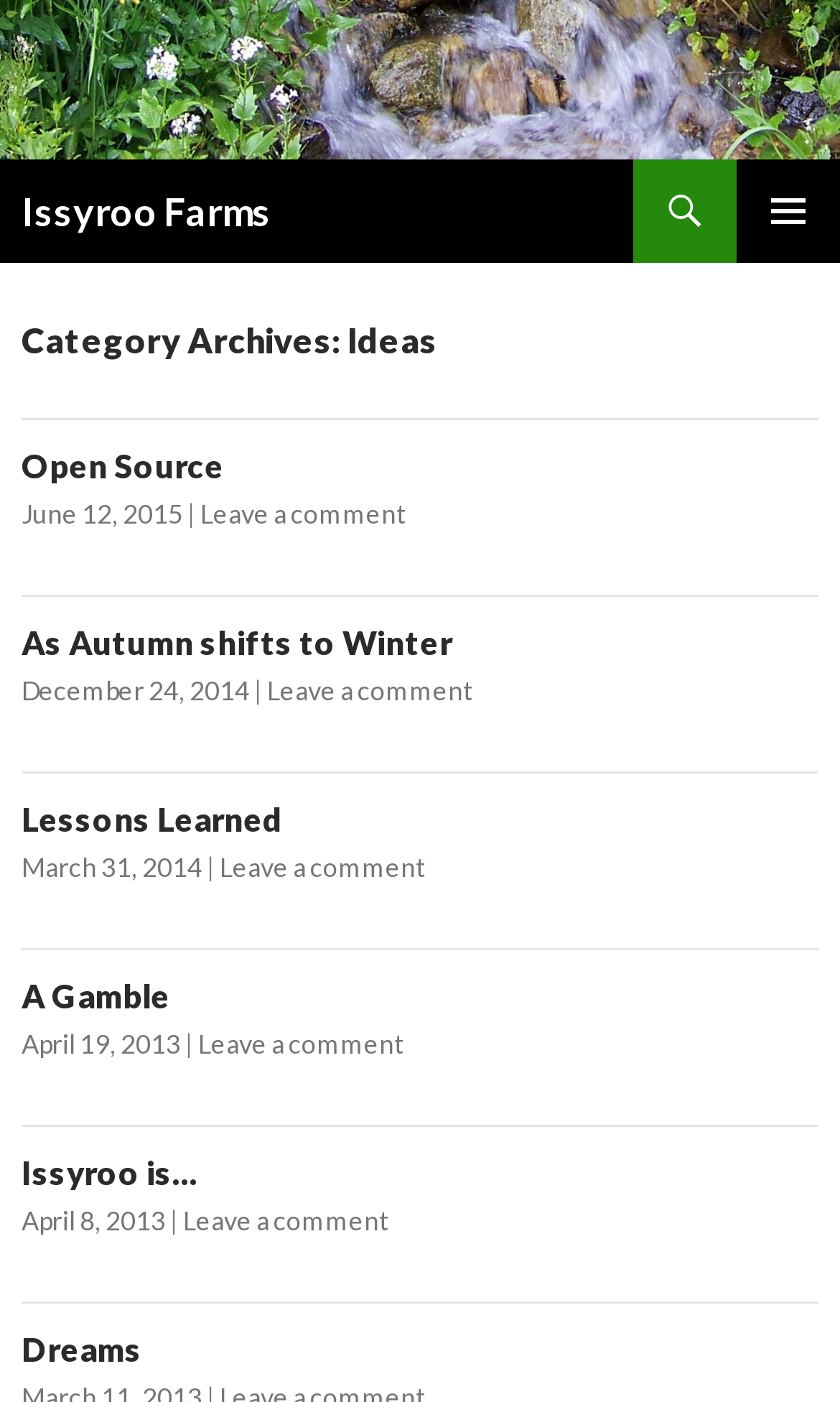How many links are in the first article?
Refer to the image and provide a concise answer in one word or phrase.

3